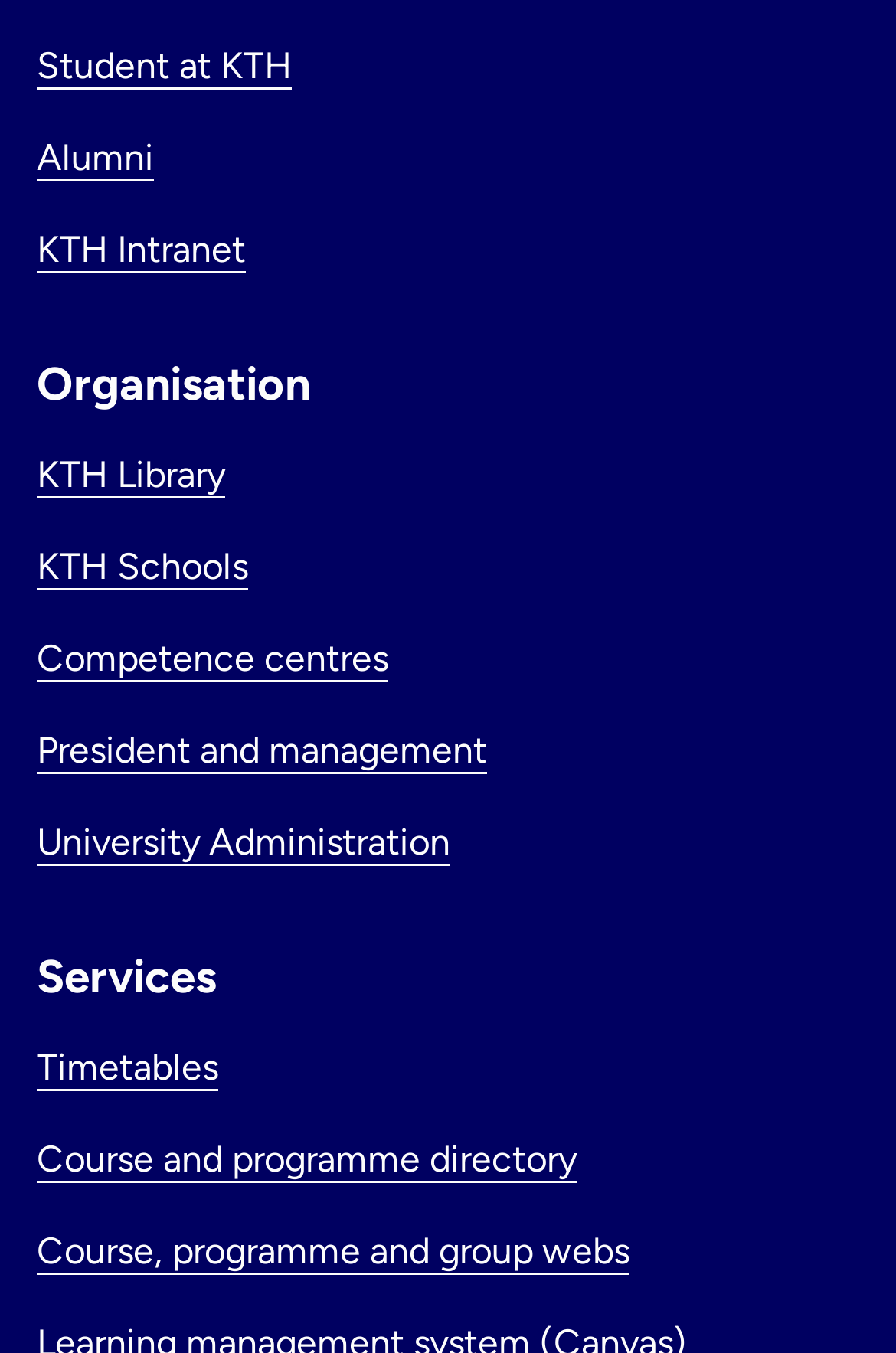Locate the bounding box coordinates of the area where you should click to accomplish the instruction: "Visit University Administration".

[0.041, 0.606, 0.503, 0.638]